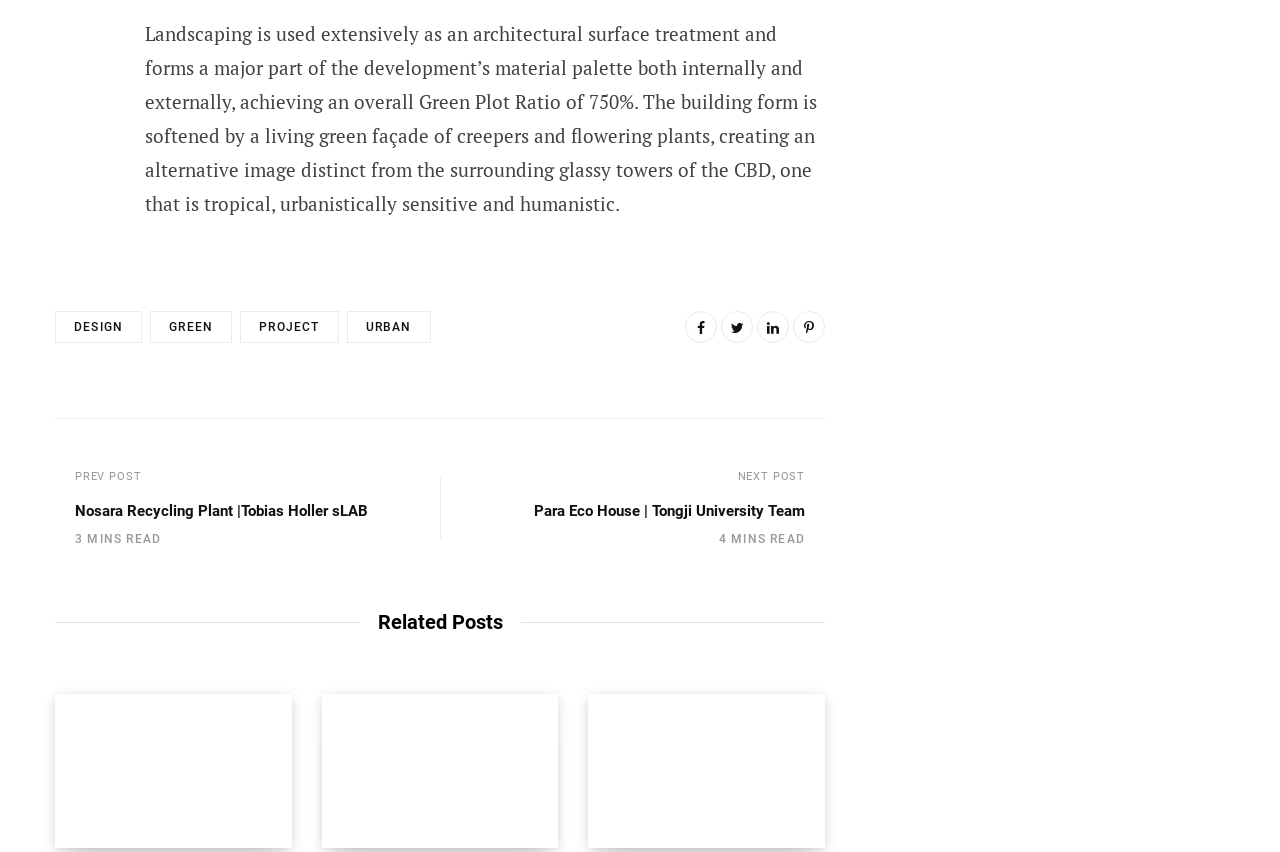How many icons are in the top navigation?
Please use the visual content to give a single word or phrase answer.

4